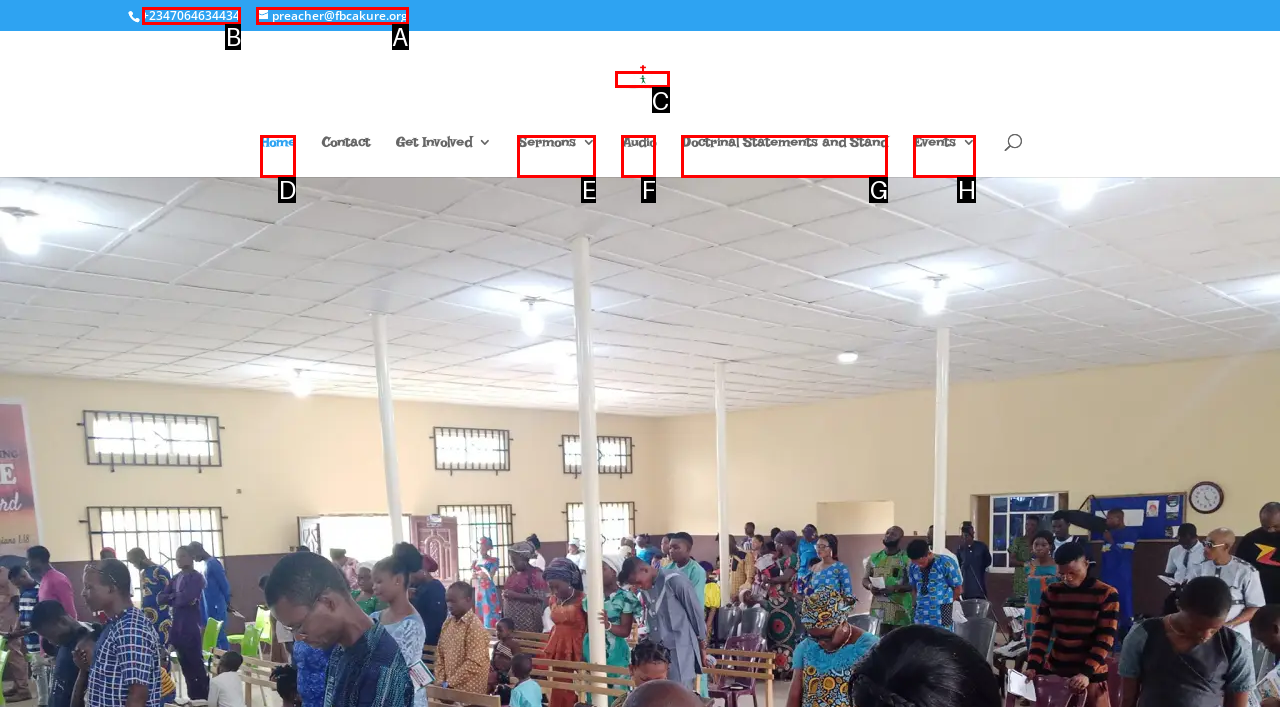Point out which UI element to click to complete this task: call the church
Answer with the letter corresponding to the right option from the available choices.

B